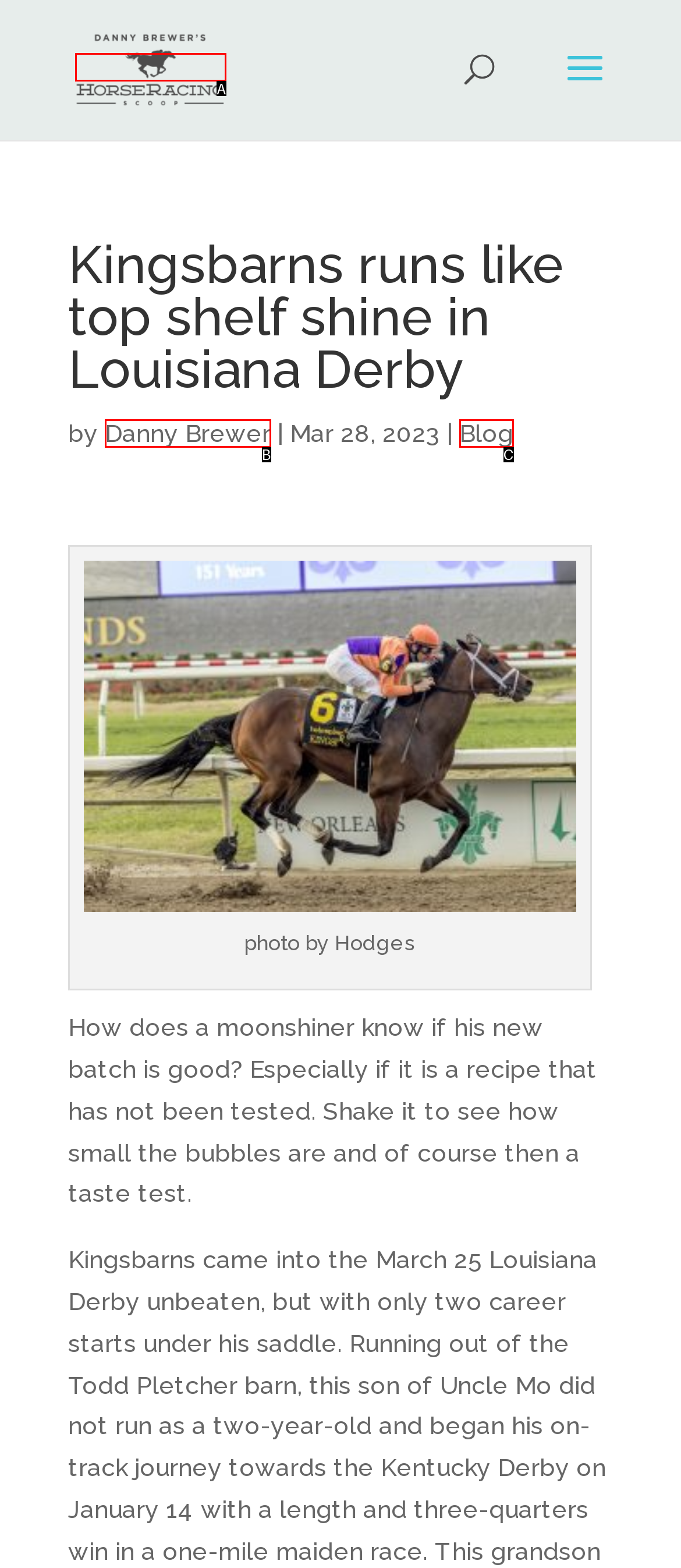Based on the provided element description: alt="Danny Brewer's Horse Racing Scoop", identify the best matching HTML element. Respond with the corresponding letter from the options shown.

A